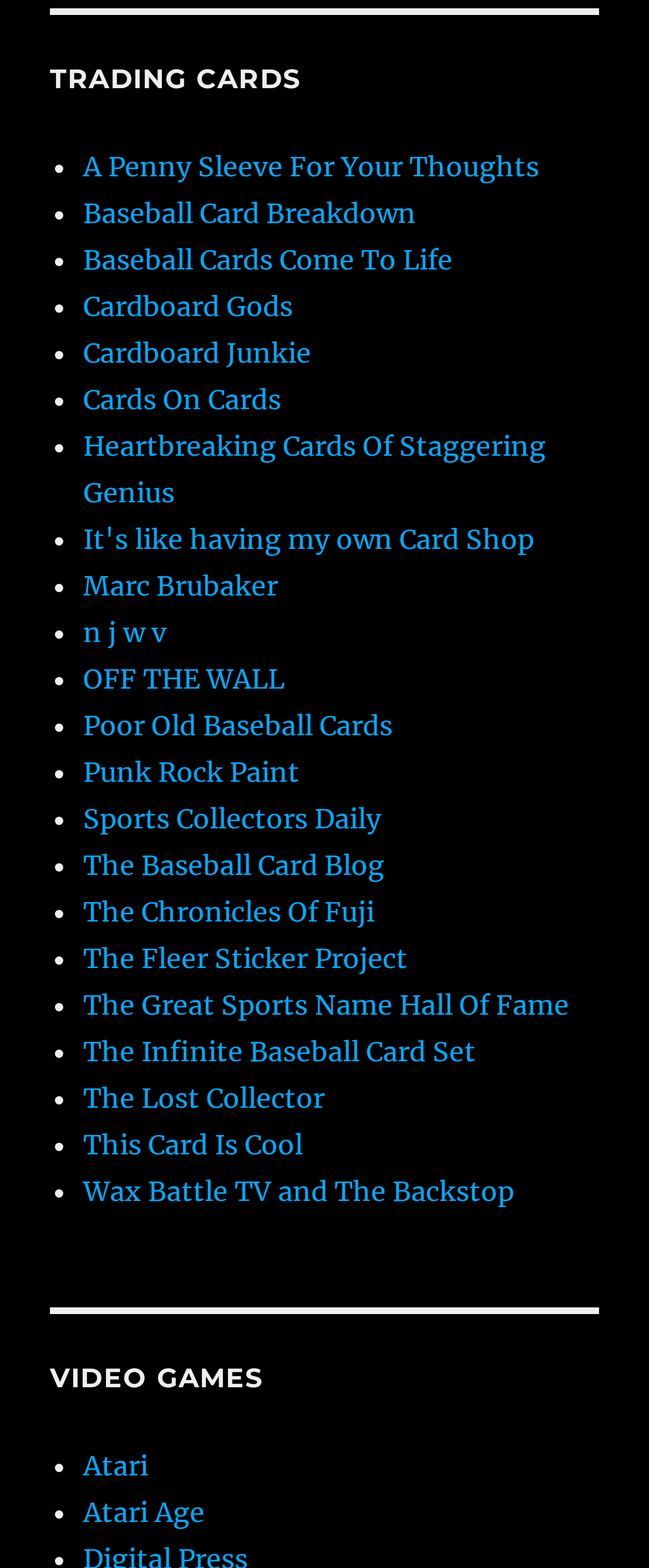Answer the question with a brief word or phrase:
What is the second category listed on the webpage?

VIDEO GAMES